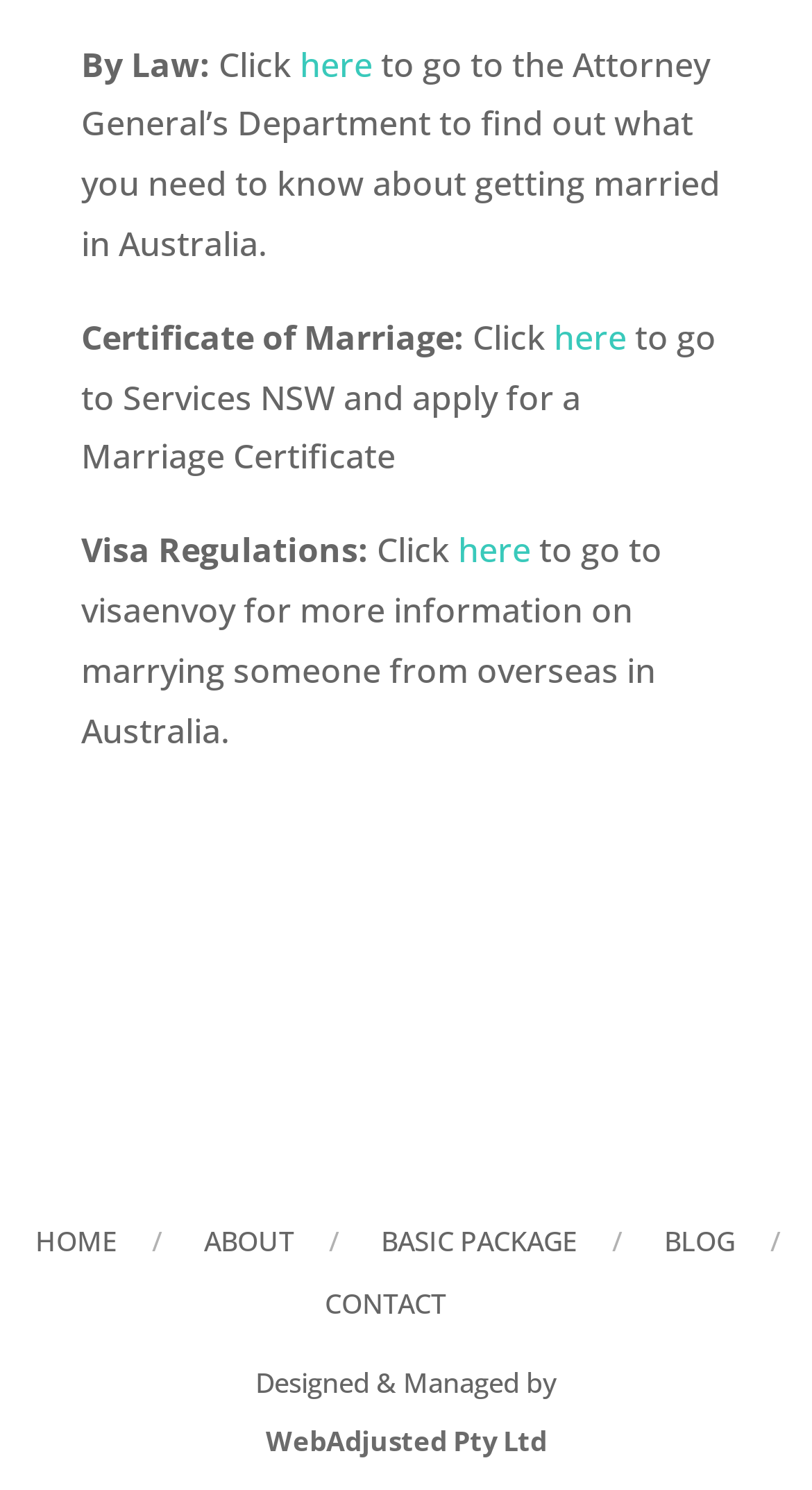Show me the bounding box coordinates of the clickable region to achieve the task as per the instruction: "Apply for a Marriage Certificate".

[0.682, 0.211, 0.772, 0.241]